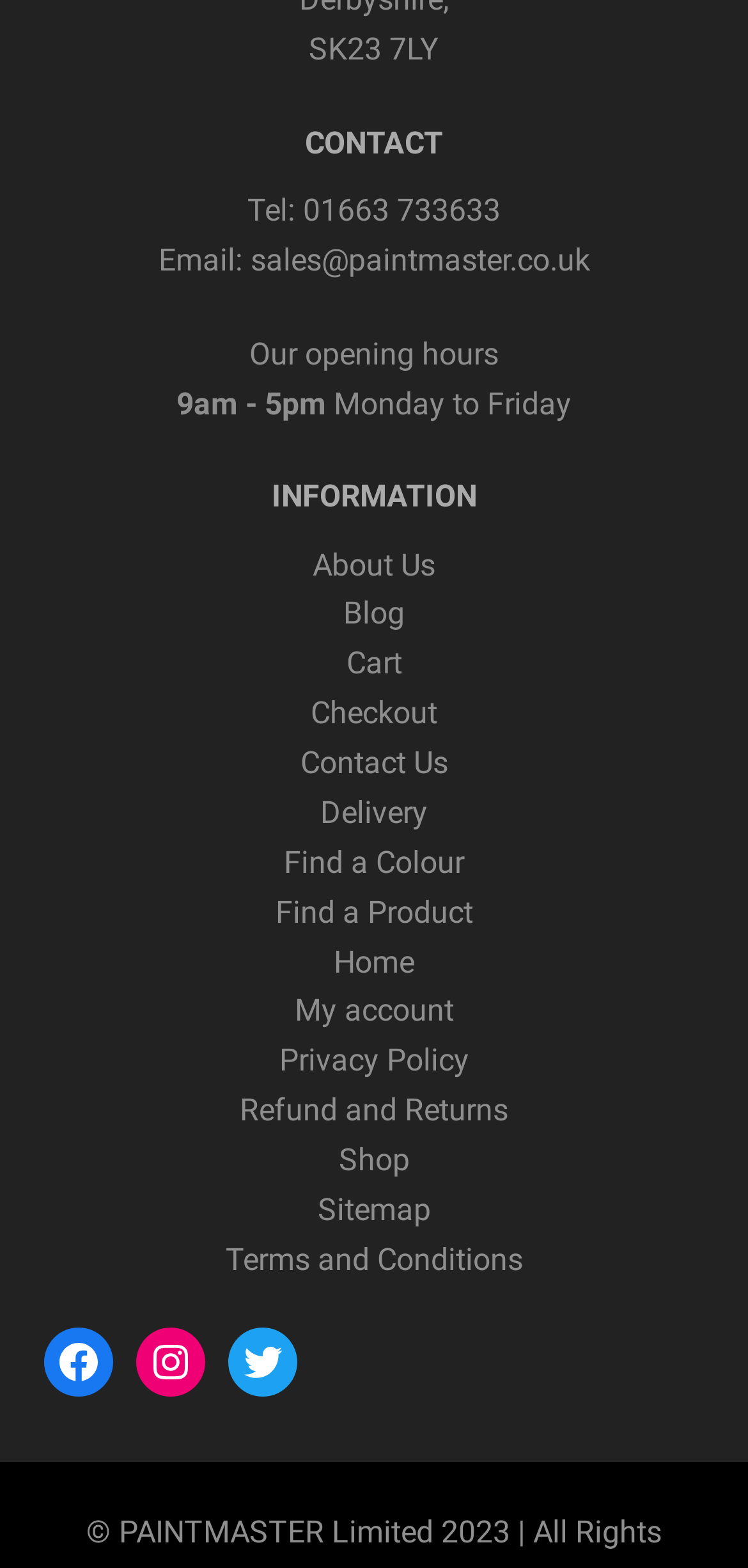What is the postcode?
Based on the content of the image, thoroughly explain and answer the question.

The postcode is mentioned at the top of the webpage, in a static text element with the content 'SK23 7LY'.